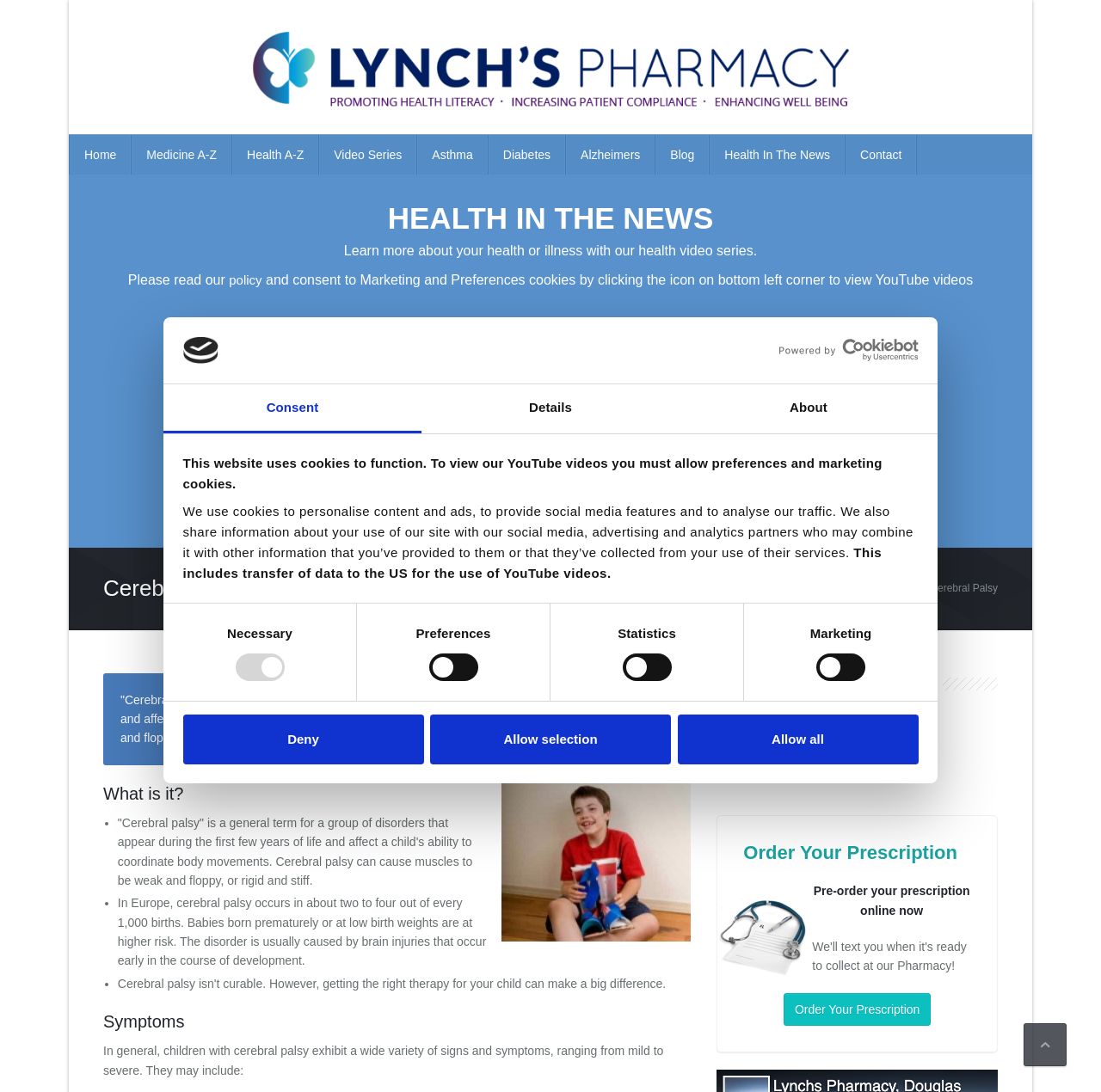What is the risk factor for cerebral palsy?
Answer with a single word or short phrase according to what you see in the image.

Premature birth